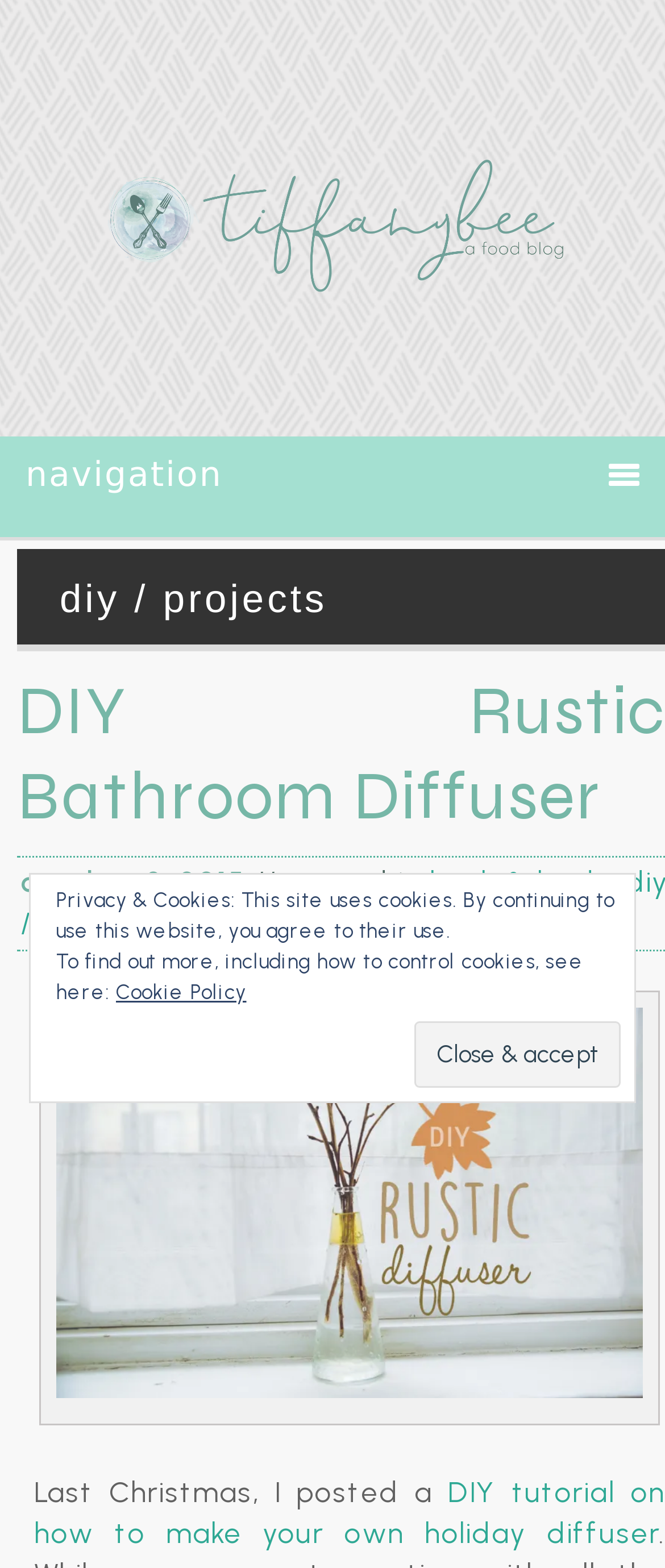How many links are in the first DIY project?
Please provide a single word or phrase as your answer based on the image.

3